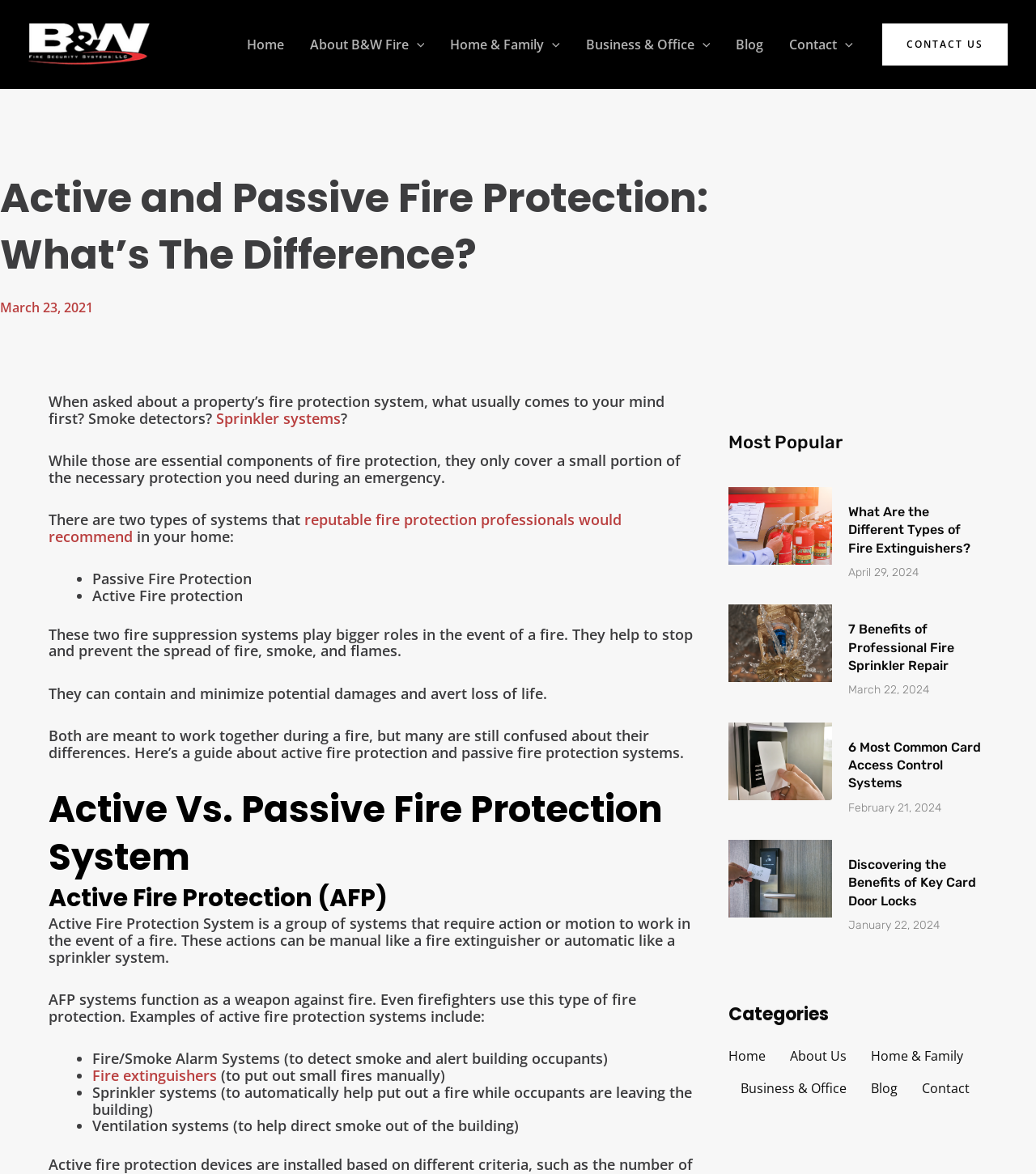What is the company name of the website?
Provide a detailed and extensive answer to the question.

The company name can be found in the top-left corner of the webpage, where the logo and the link 'B&W Fire Security' are located.